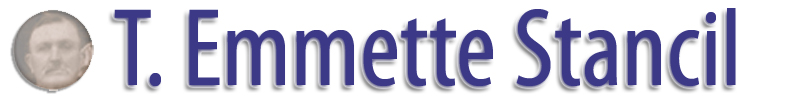When did T. Emmette Stancil pass away?
Use the image to answer the question with a single word or phrase.

November 29, 1992